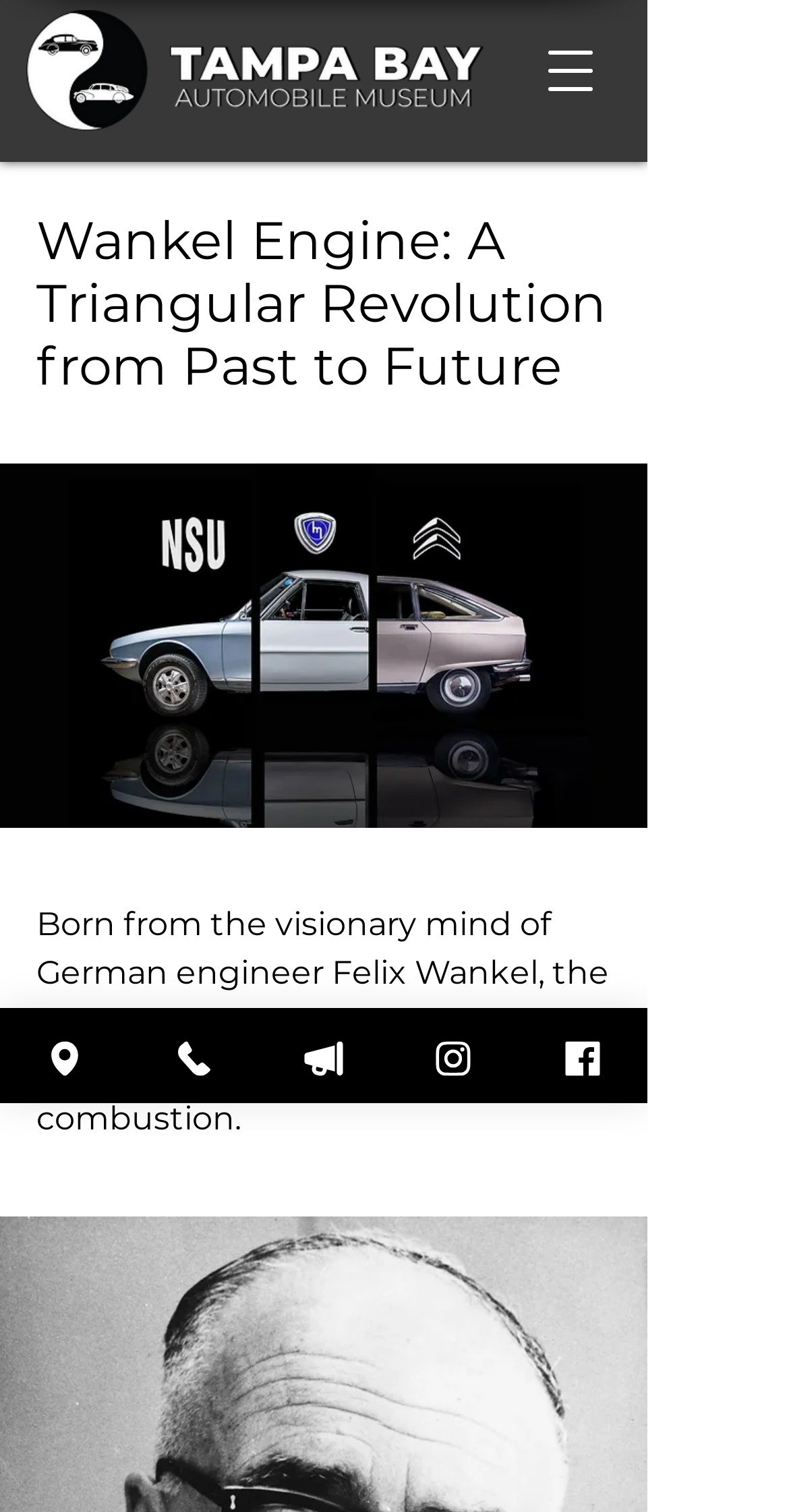What is the location of the navigation menu button?
We need a detailed and meticulous answer to the question.

The navigation menu button is located at the top right corner of the webpage, with a bounding box coordinate of [0.659, 0.013, 0.787, 0.08].